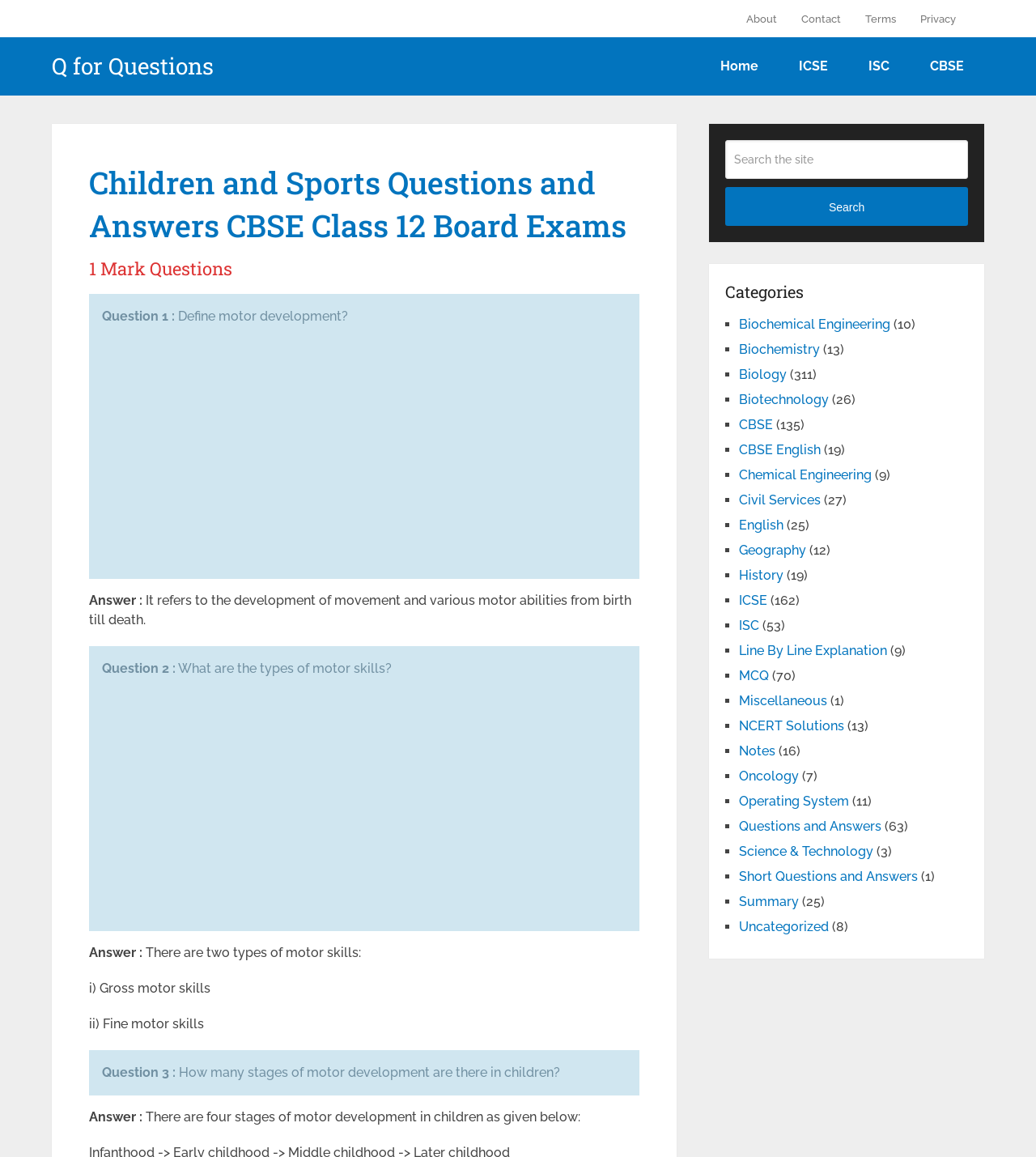How many stages of motor development are there in children? Observe the screenshot and provide a one-word or short phrase answer.

Four